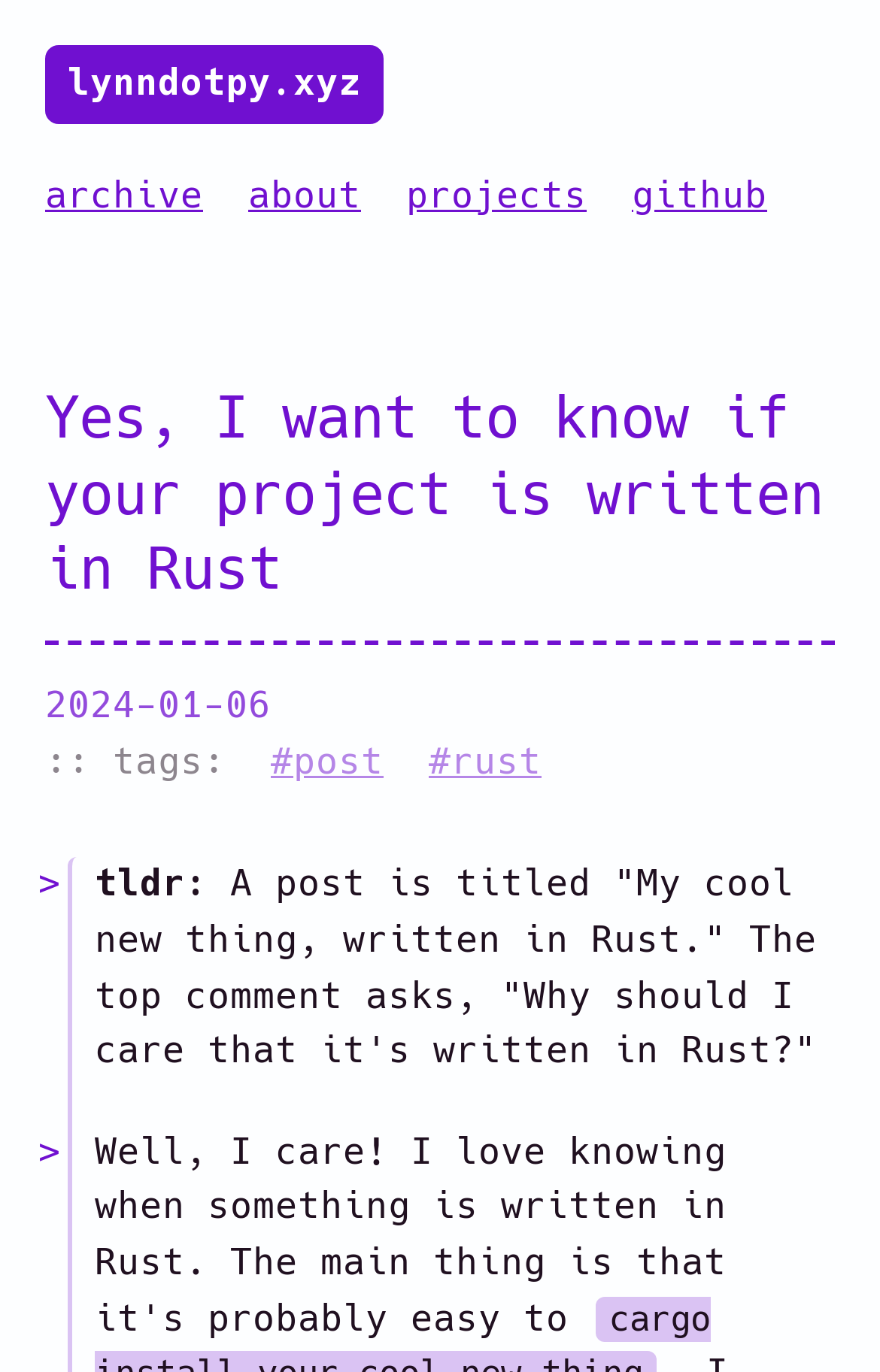Determine the bounding box coordinates for the clickable element required to fulfill the instruction: "go to archive page". Provide the coordinates as four float numbers between 0 and 1, i.e., [left, top, right, bottom].

[0.051, 0.126, 0.231, 0.157]